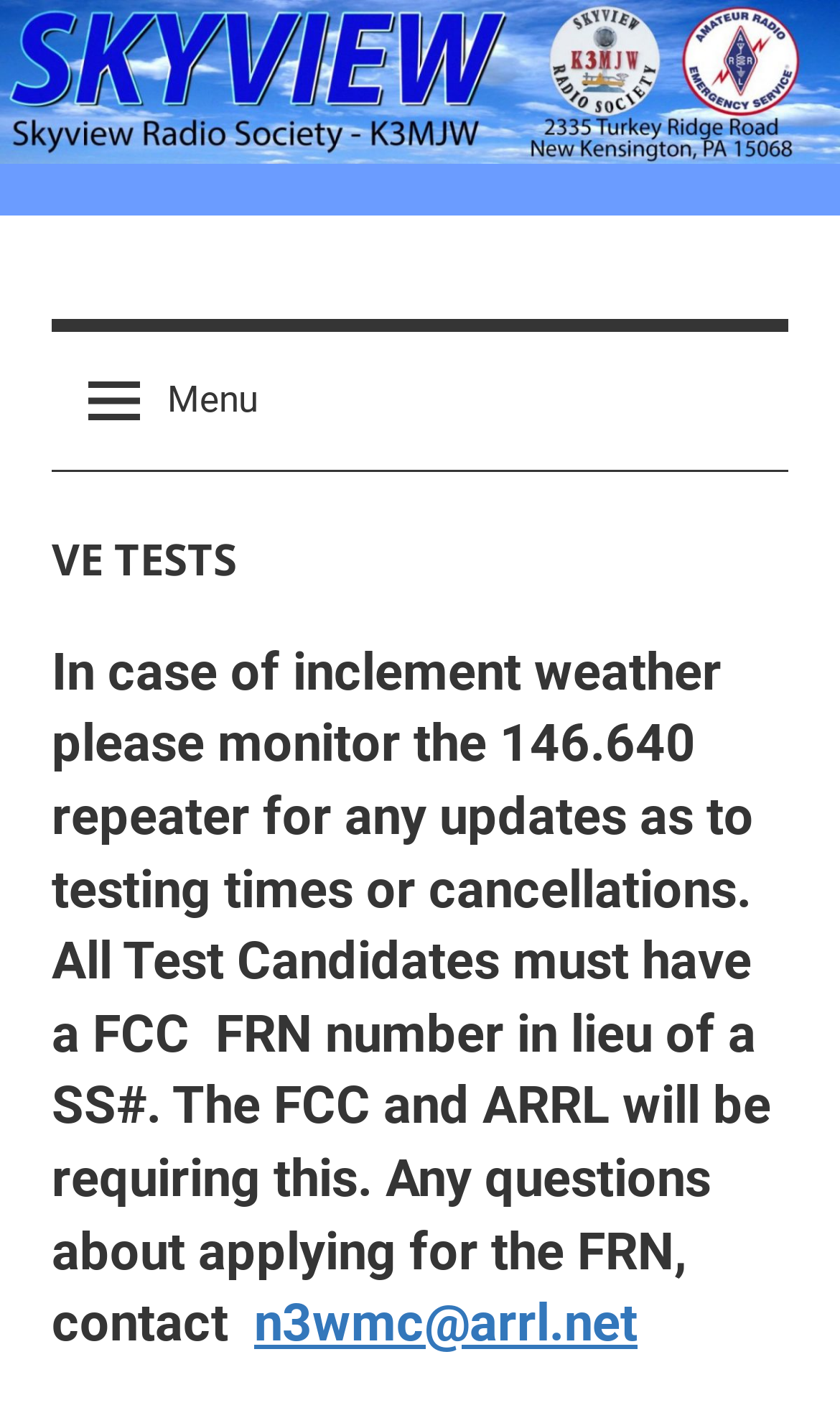What is the email address for FRN questions?
Based on the visual, give a brief answer using one word or a short phrase.

n3wmc@arrl.net